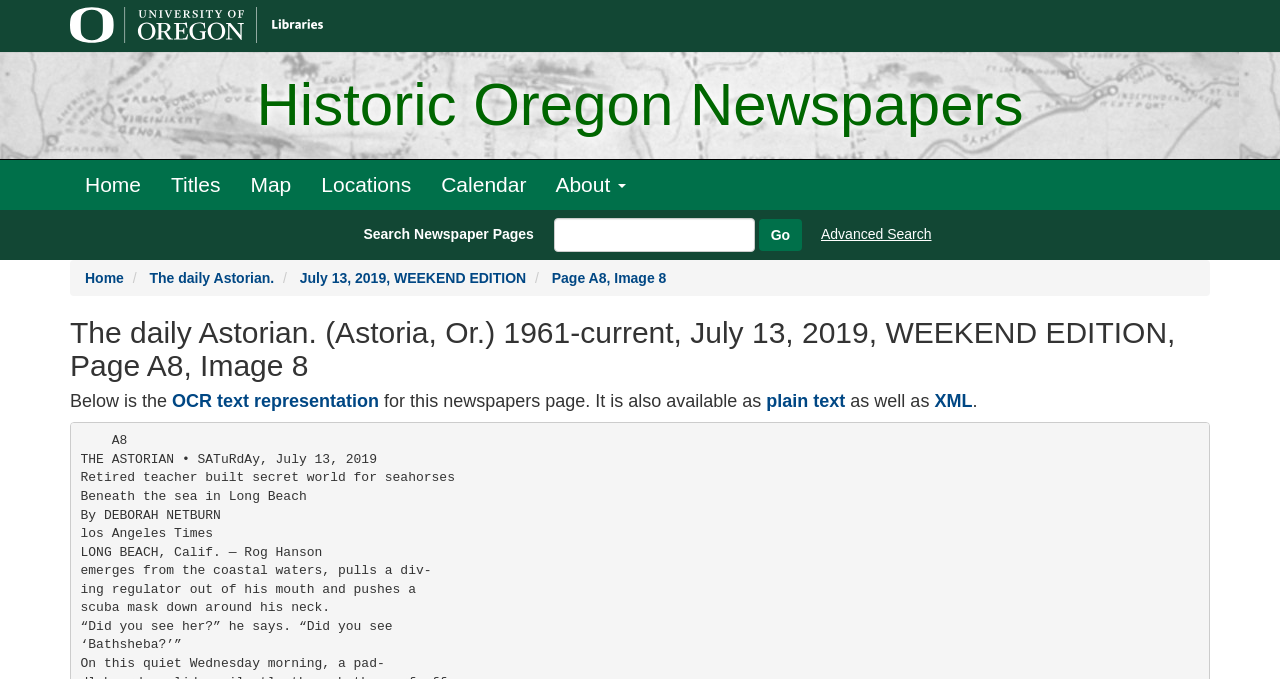Provide a brief response in the form of a single word or phrase:
What is the purpose of the search box?

Search Newspaper Pages